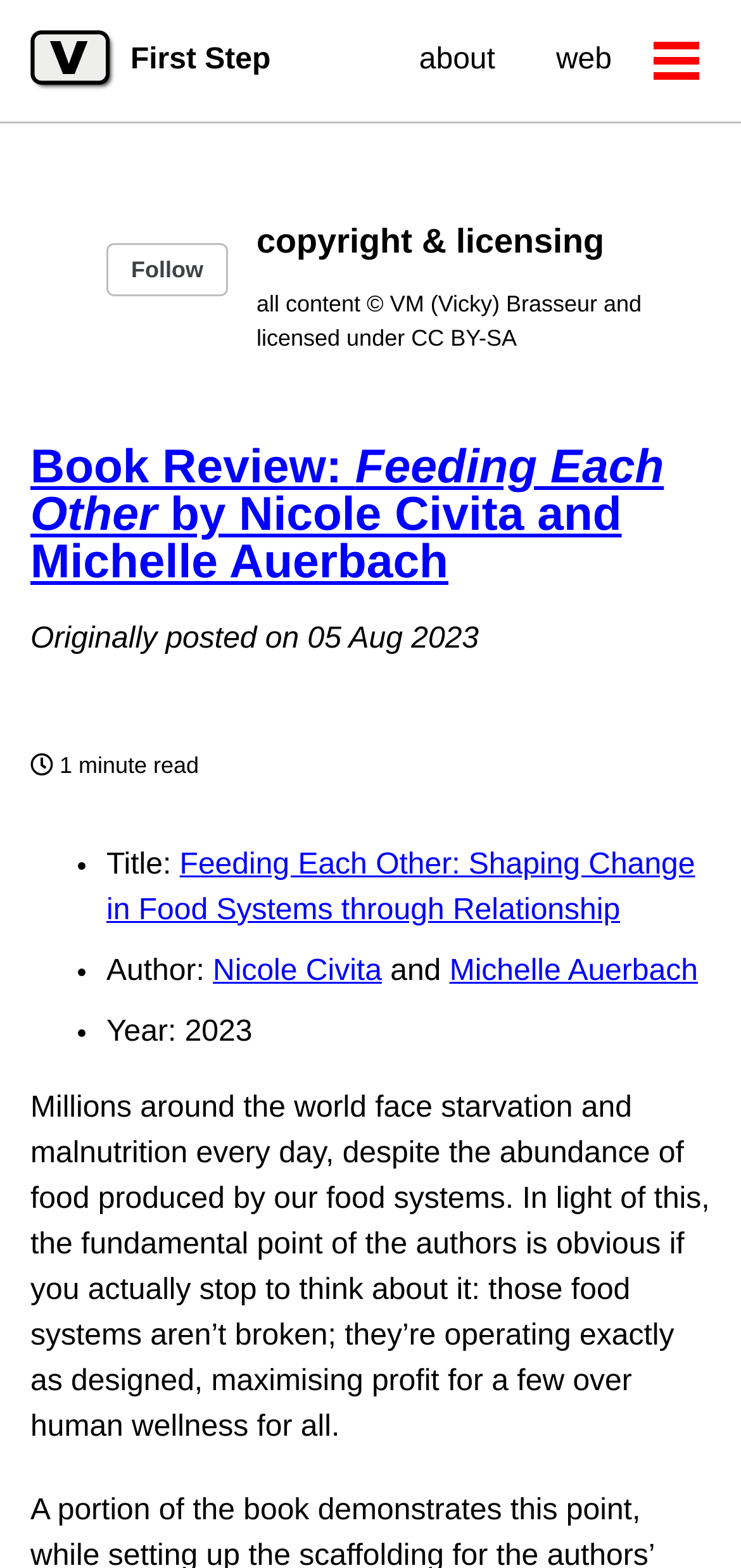Specify the bounding box coordinates of the region I need to click to perform the following instruction: "Read the book review of 'Feeding Each Other'". The coordinates must be four float numbers in the range of 0 to 1, i.e., [left, top, right, bottom].

[0.041, 0.281, 0.896, 0.376]